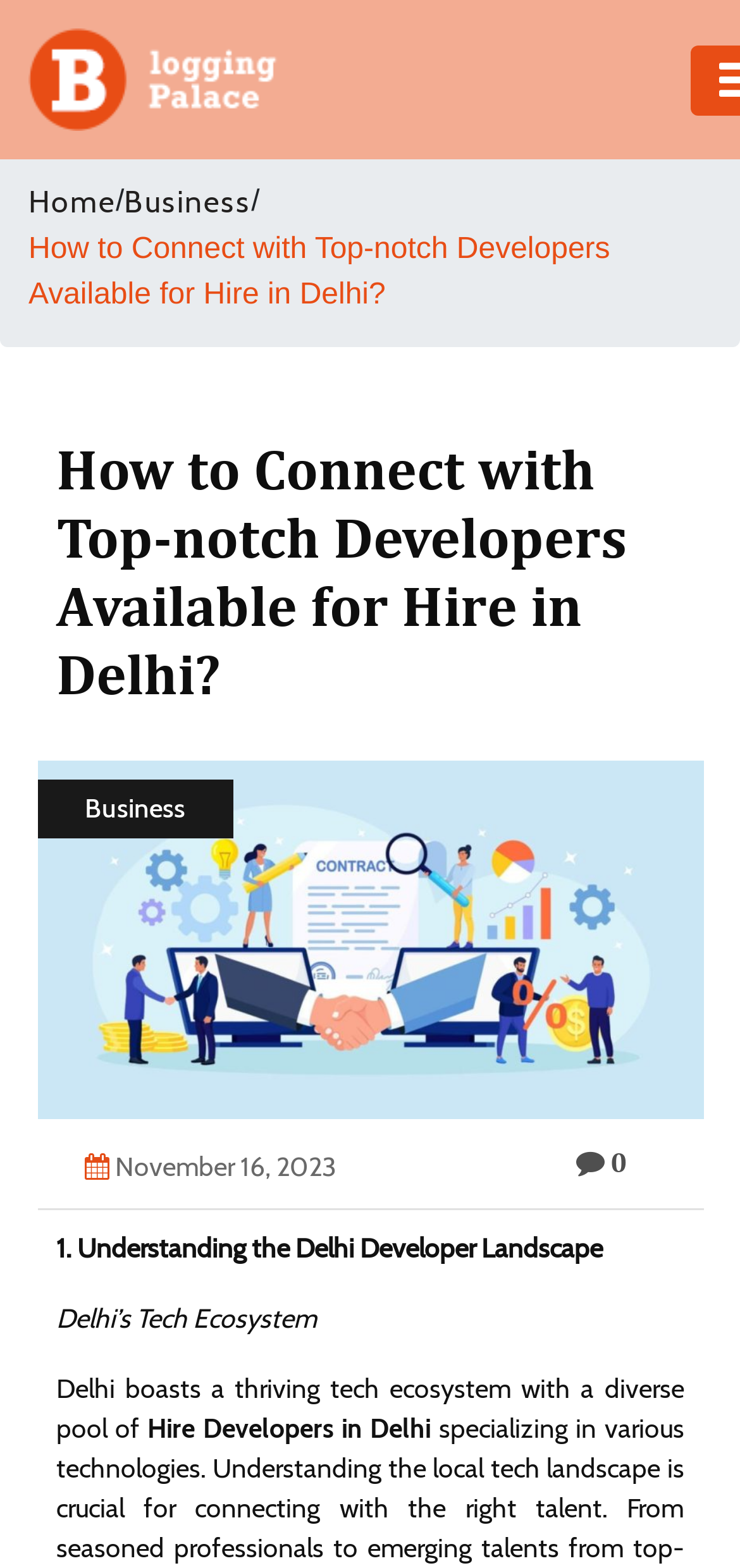Find the bounding box coordinates for the UI element whose description is: "Real Estate". The coordinates should be four float numbers between 0 and 1, in the format [left, top, right, bottom].

[0.0, 0.443, 0.131, 0.537]